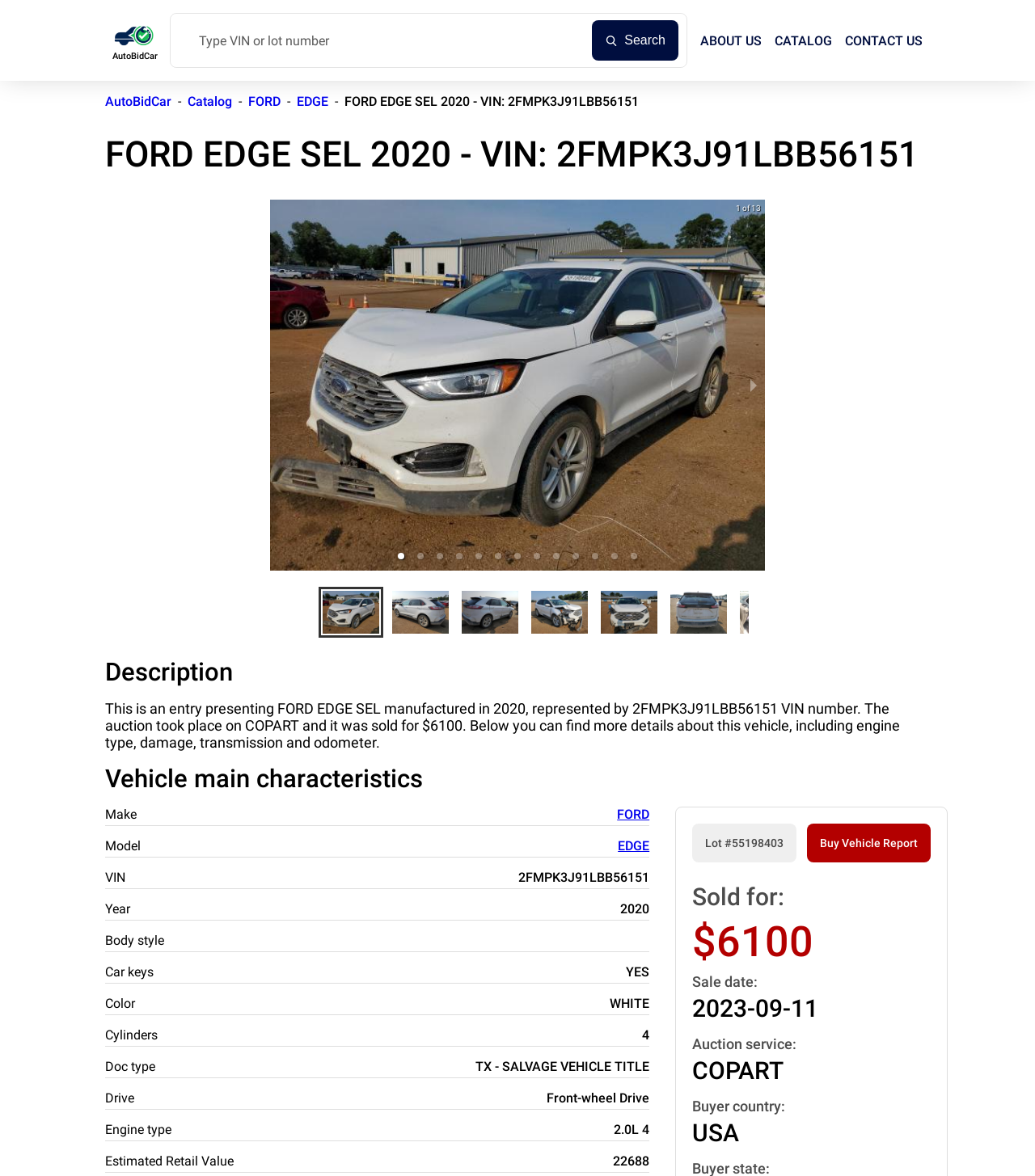What is the sale price of the vehicle? Analyze the screenshot and reply with just one word or a short phrase.

$6100